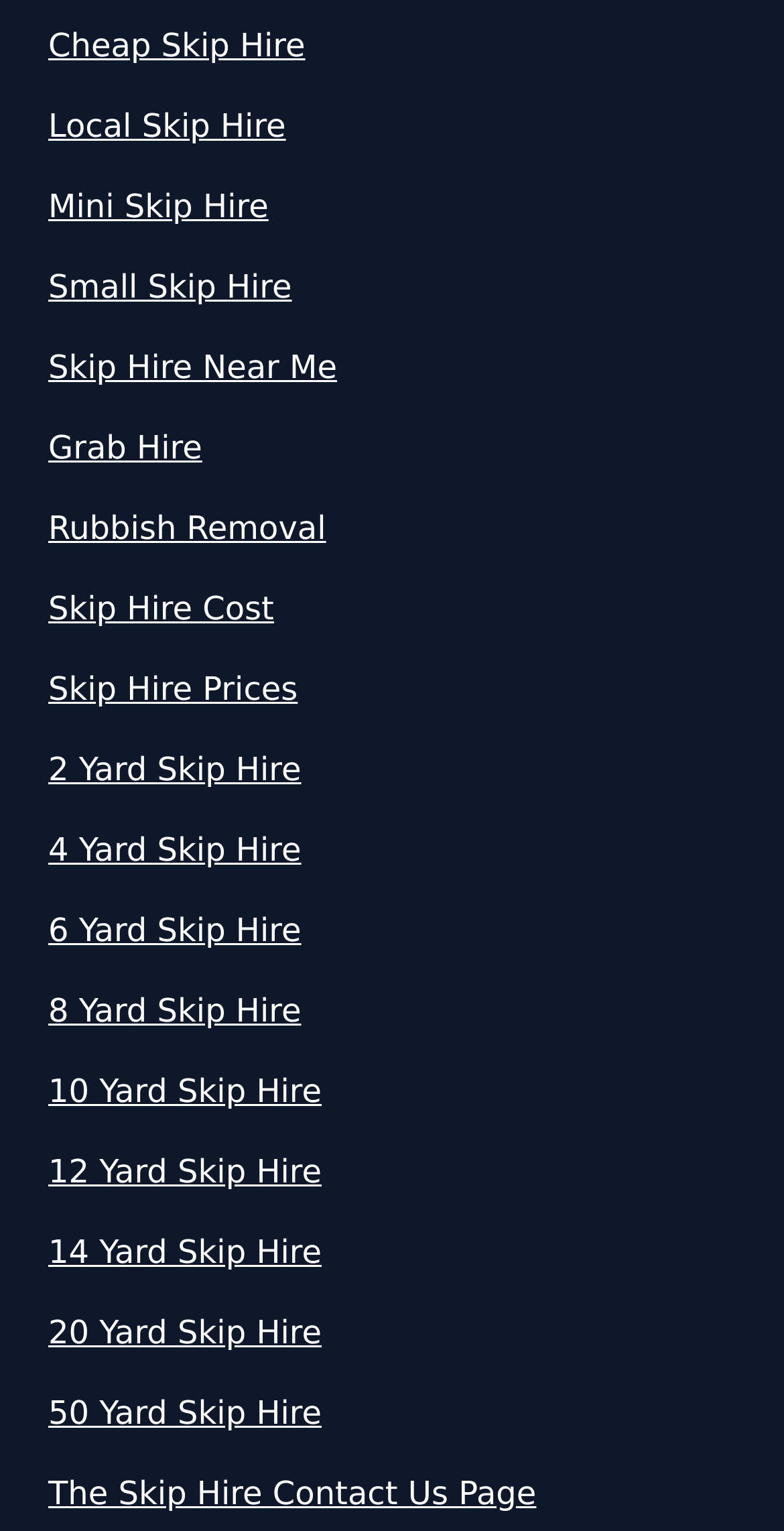Please identify the bounding box coordinates of the area that needs to be clicked to follow this instruction: "Get information on 2 Yard Skip Hire".

[0.062, 0.487, 0.938, 0.519]